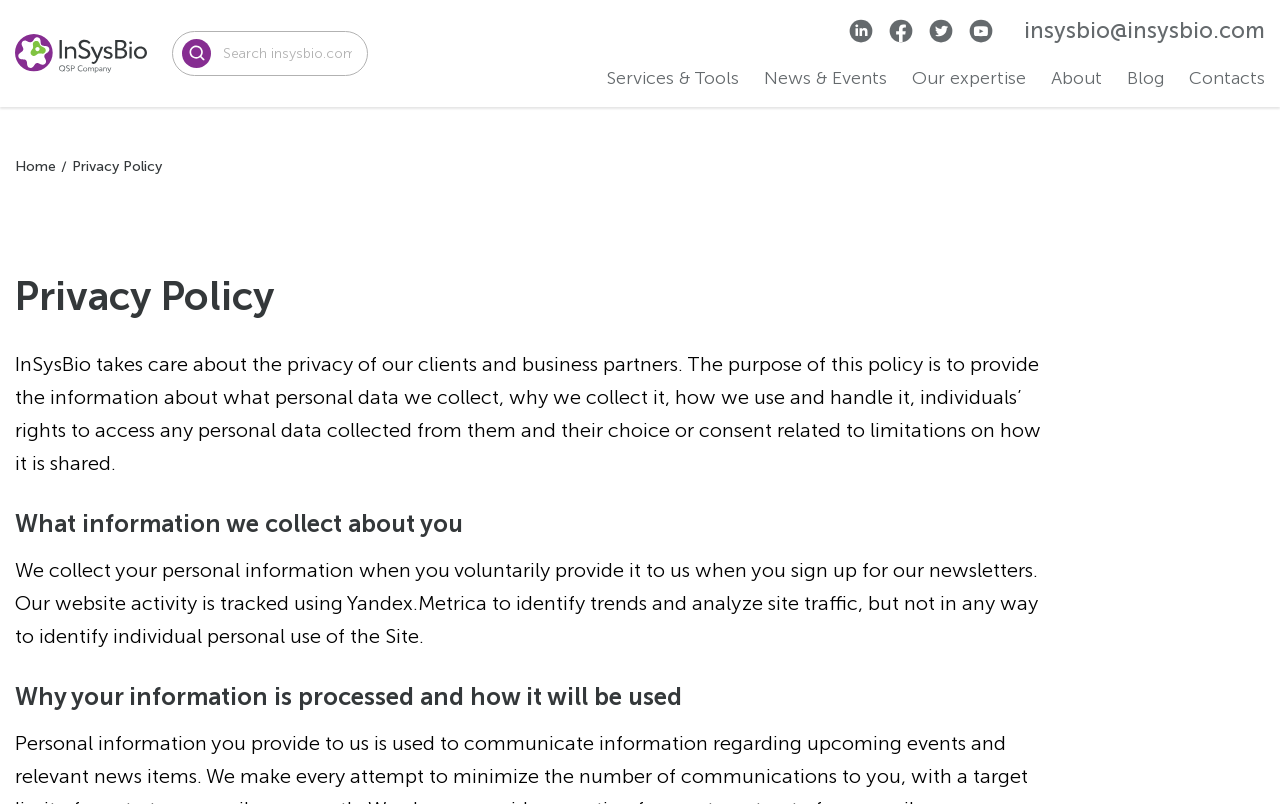Determine the bounding box coordinates for the region that must be clicked to execute the following instruction: "Read about InSysBio".

[0.821, 0.157, 0.988, 0.187]